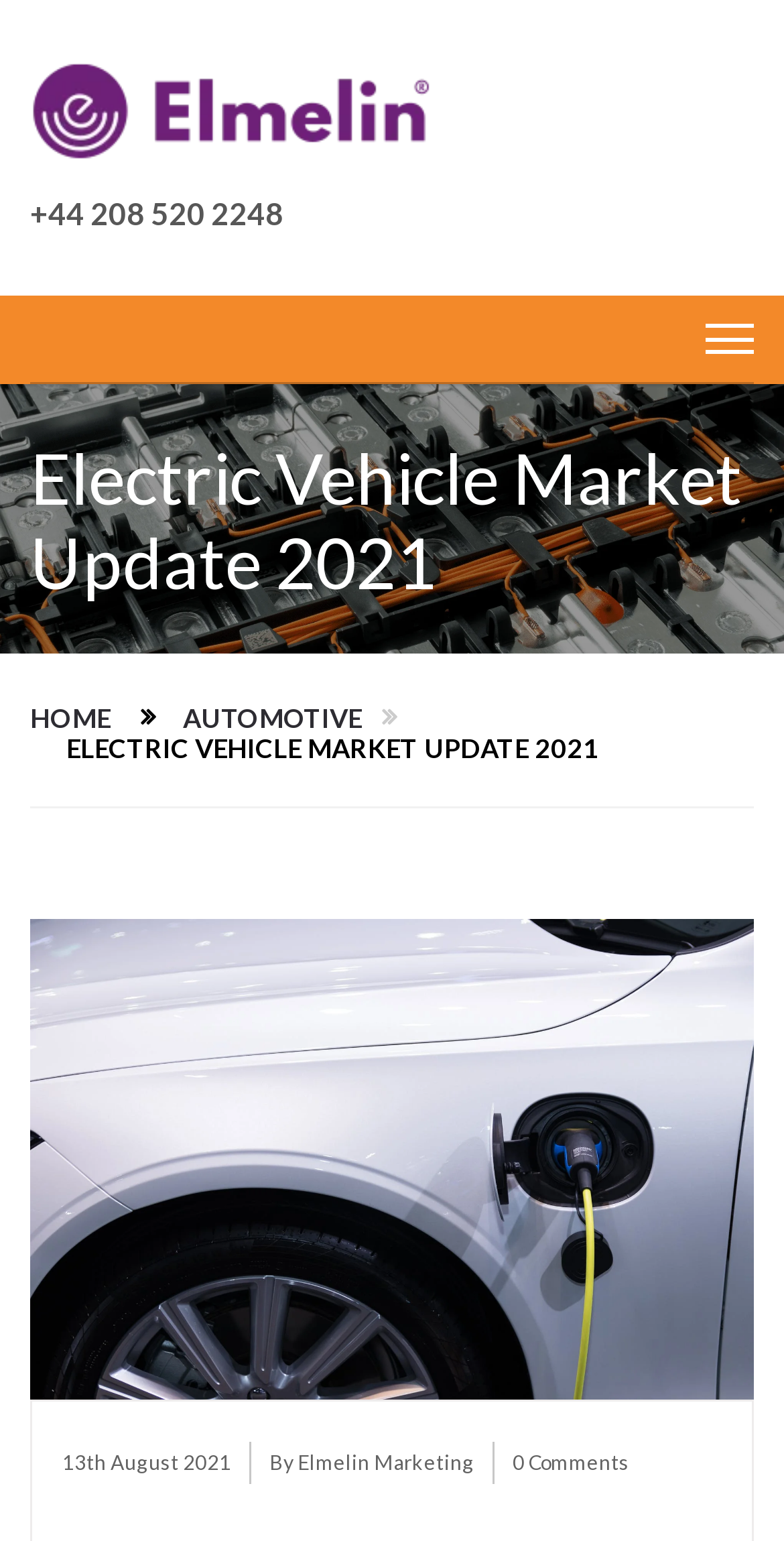What is the phone number on the webpage?
Based on the image, please offer an in-depth response to the question.

I found the phone number by looking at the StaticText element with the text '+44 208 520 2248' located at [0.038, 0.126, 0.362, 0.149].